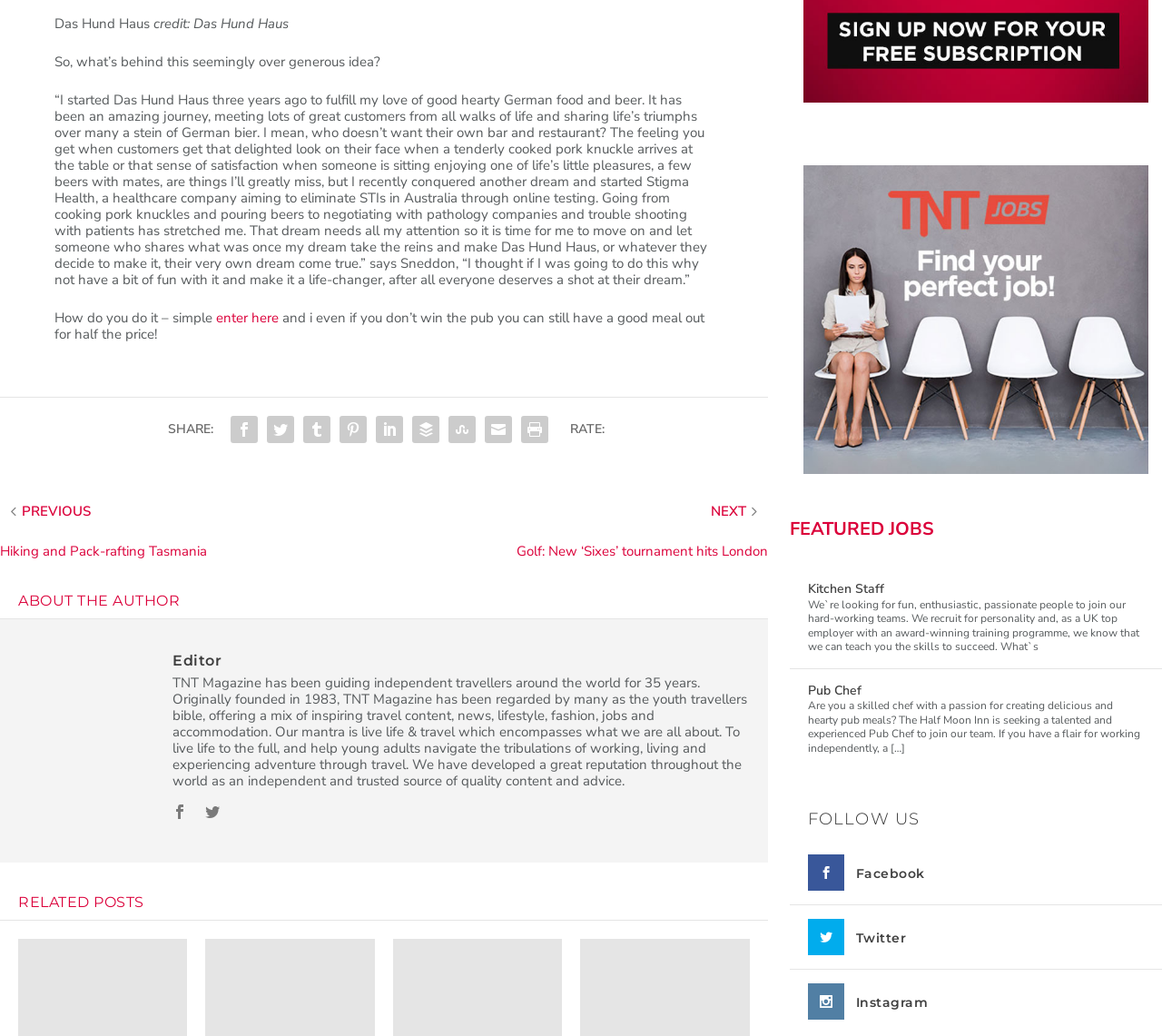Provide a single word or phrase answer to the question: 
What is the topic of the article 'Exhibition: Tom Phillips'?

Exhibition